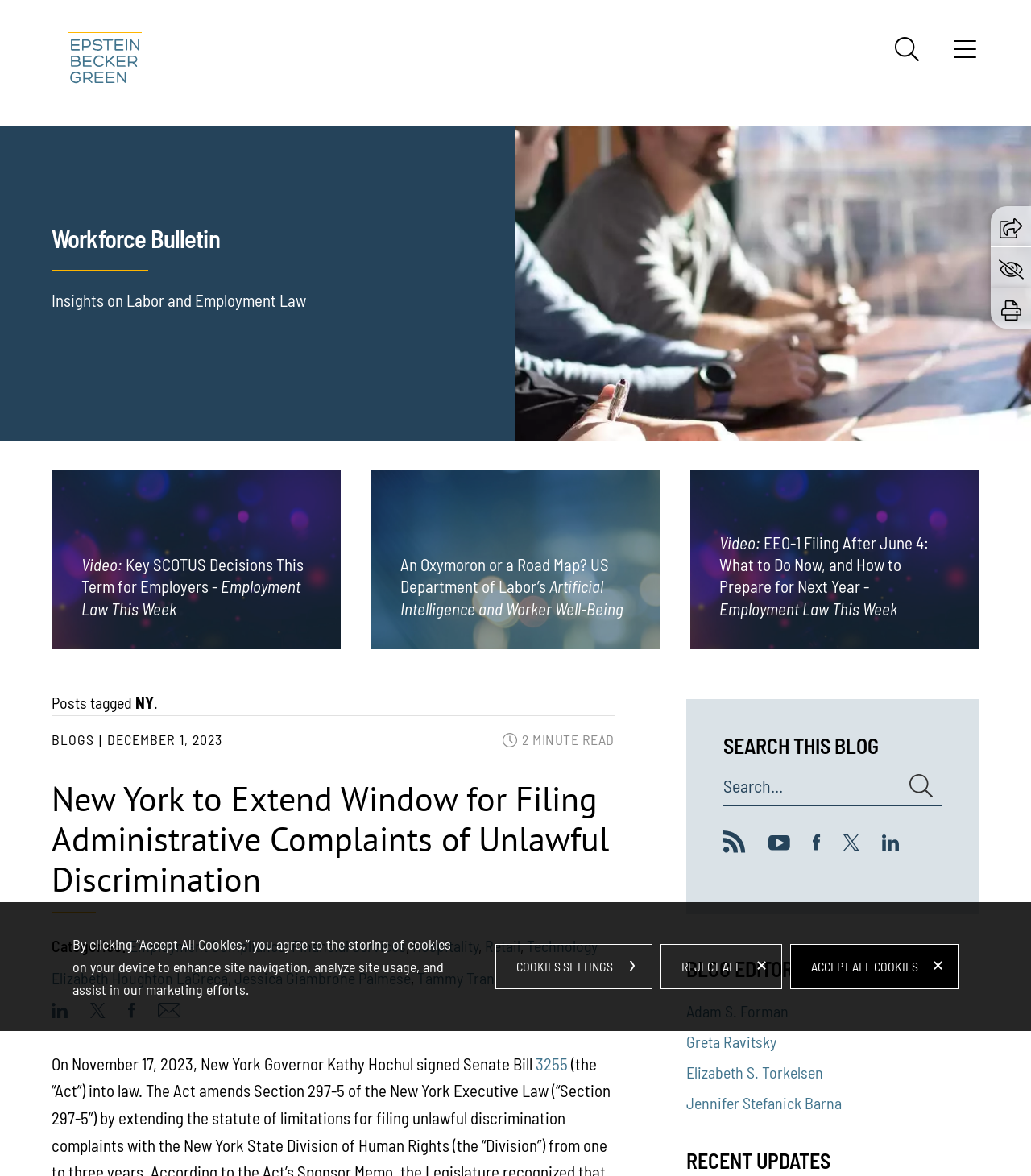Could you locate the bounding box coordinates for the section that should be clicked to accomplish this task: "Share the page".

[0.97, 0.184, 0.991, 0.201]